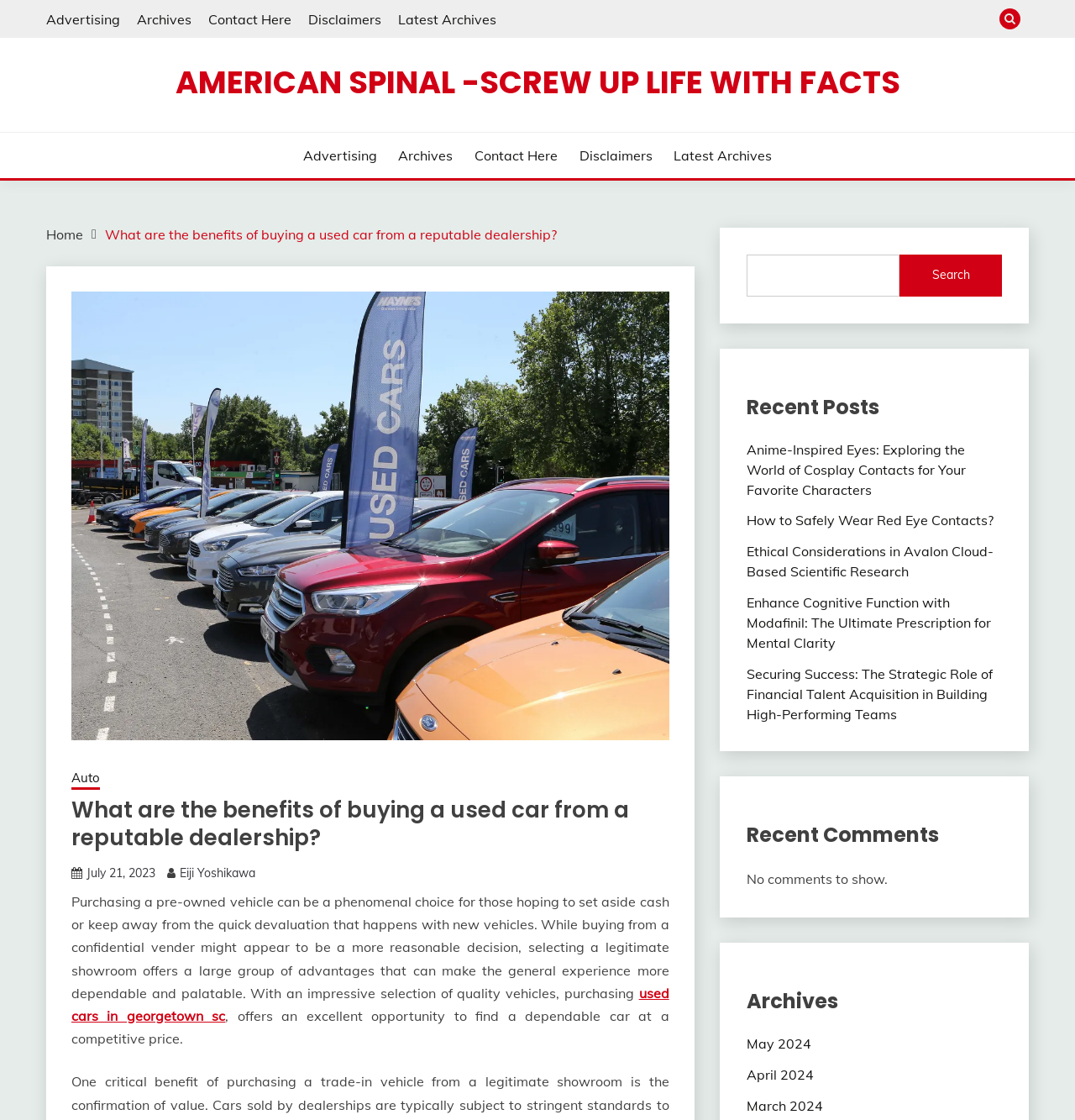Please find the bounding box coordinates of the clickable region needed to complete the following instruction: "Go to Archives". The bounding box coordinates must consist of four float numbers between 0 and 1, i.e., [left, top, right, bottom].

[0.127, 0.009, 0.178, 0.024]